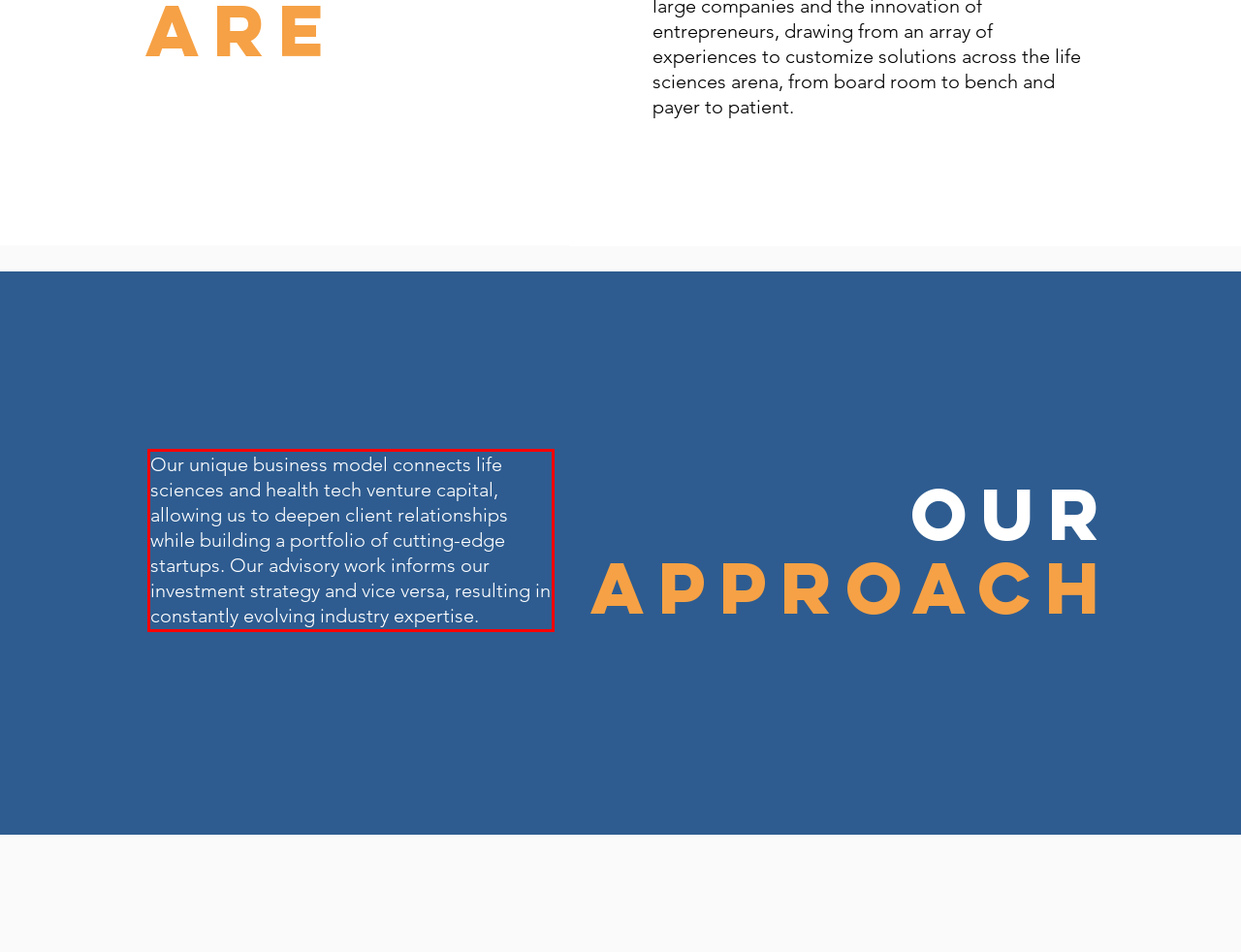Please extract the text content within the red bounding box on the webpage screenshot using OCR.

Our unique business model connects life sciences and health tech venture capital, allowing us to deepen client relationships while building a portfolio of cutting-edge startups. Our advisory work informs our investment strategy and vice versa, resulting in constantly evolving industry expertise.